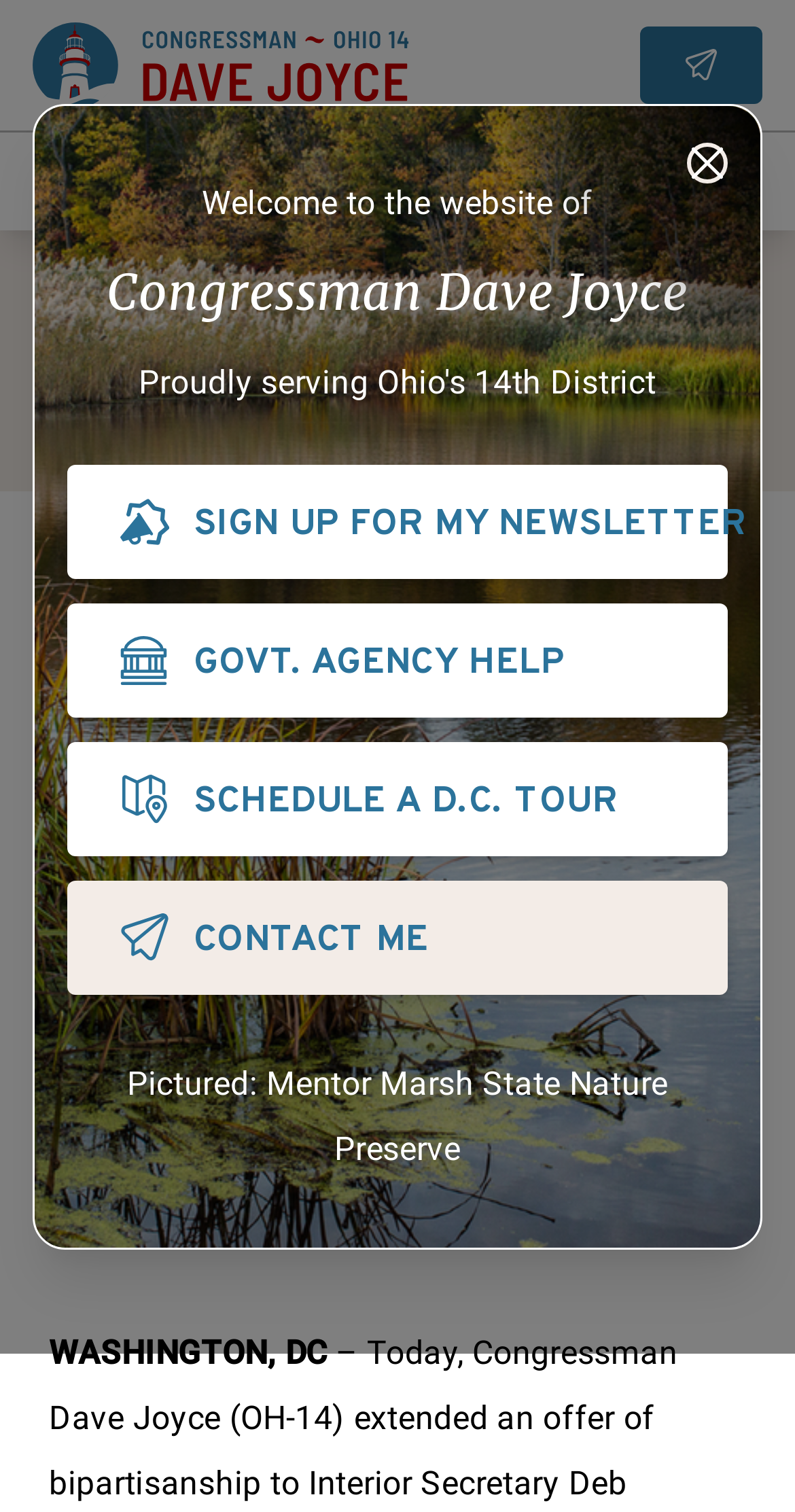Extract the main title from the webpage and generate its text.

Welcome to the website of